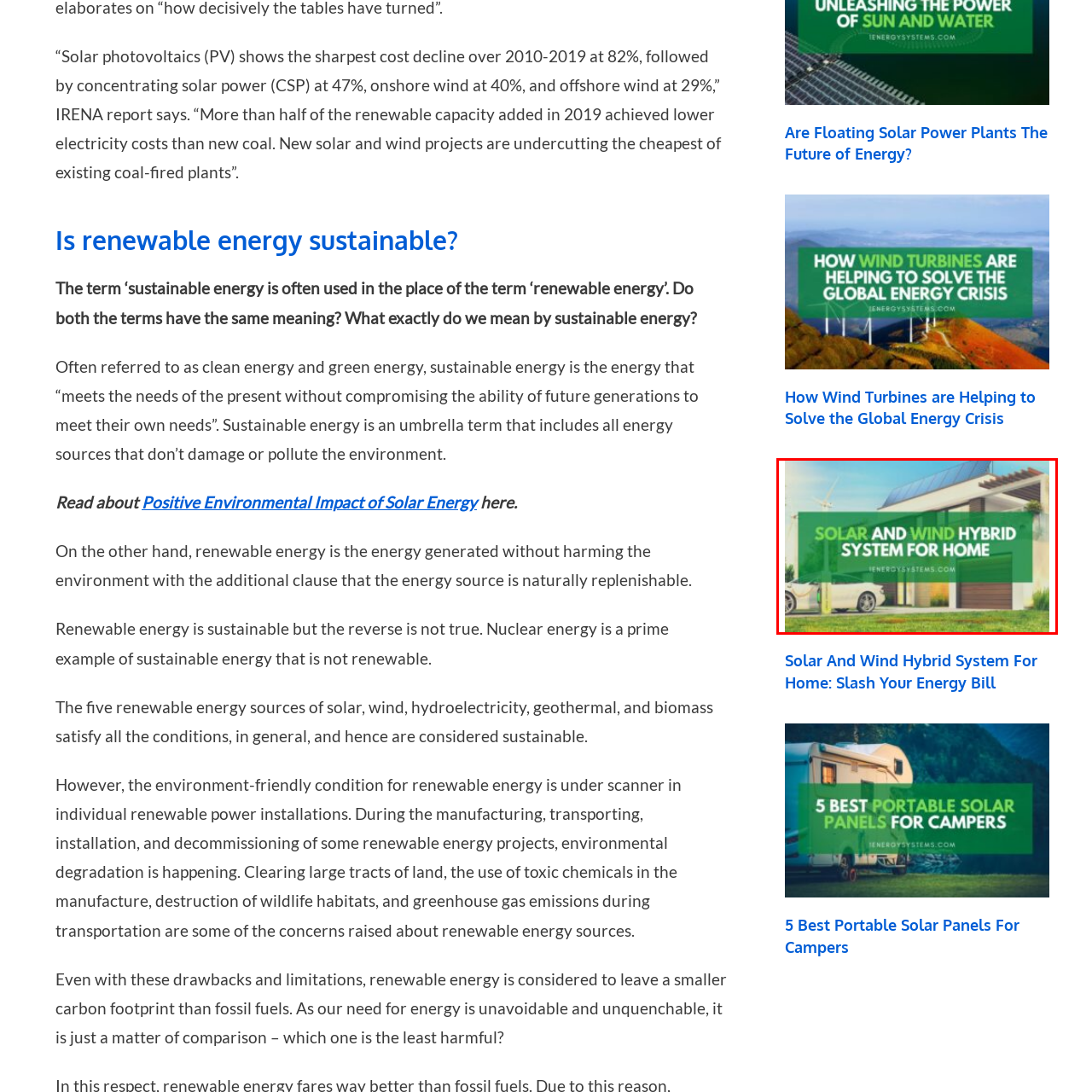Generate a detailed caption for the picture that is marked by the red rectangle.

The image showcases a modern home equipped with a solar and wind hybrid energy system. Prominently displayed in a bold, green font, the caption reads "SOLAR AND WIND HYBRID SYSTEM FOR HOME," highlighting the integration of renewable energy technologies designed to reduce household energy bills and reliance on fossil fuels. A sleek electric vehicle is parked in front of the home, suggesting the system's capability to charge electric cars, while solar panels are visible on the roof, and a wind turbine can be seen in the background. This imagery encapsulates the future of sustainable living, emphasizing both environmental benefits and energy efficiency, making it clear that utilizing a hybrid system can lead to significant savings and a smaller carbon footprint. The website link at the bottom, "IENERGSYSTEMS.COM," indicates that viewers can explore further information and solutions related to home renewable energy systems.